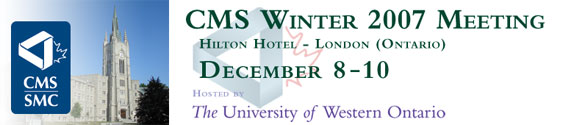What is the name of the mathematical society featured in the banner?
Using the information presented in the image, please offer a detailed response to the question.

The caption explicitly mentions that the banner prominently features the logo of the Canadian Mathematical Society (CMS), indicating the event's academic significance.